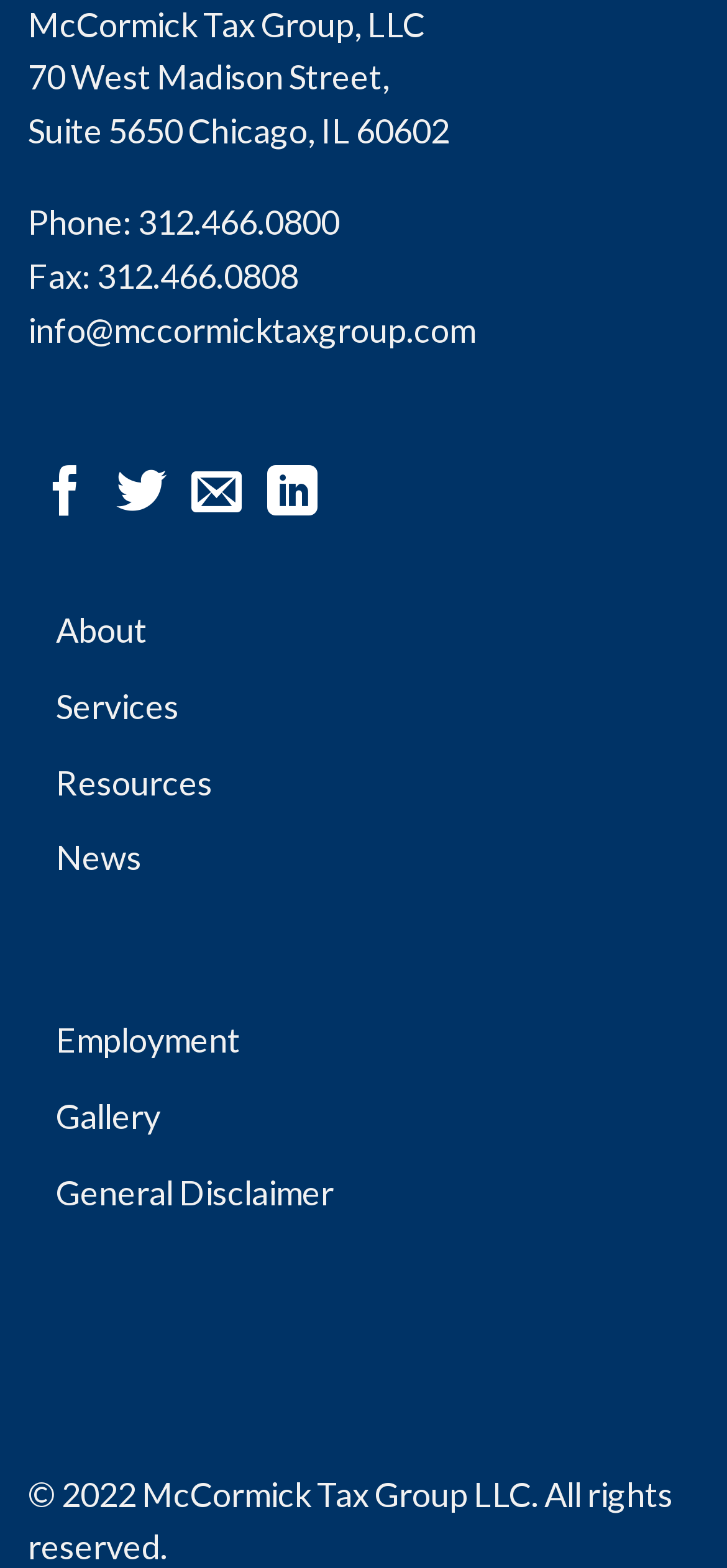How many navigation links are there?
From the image, respond with a single word or phrase.

7